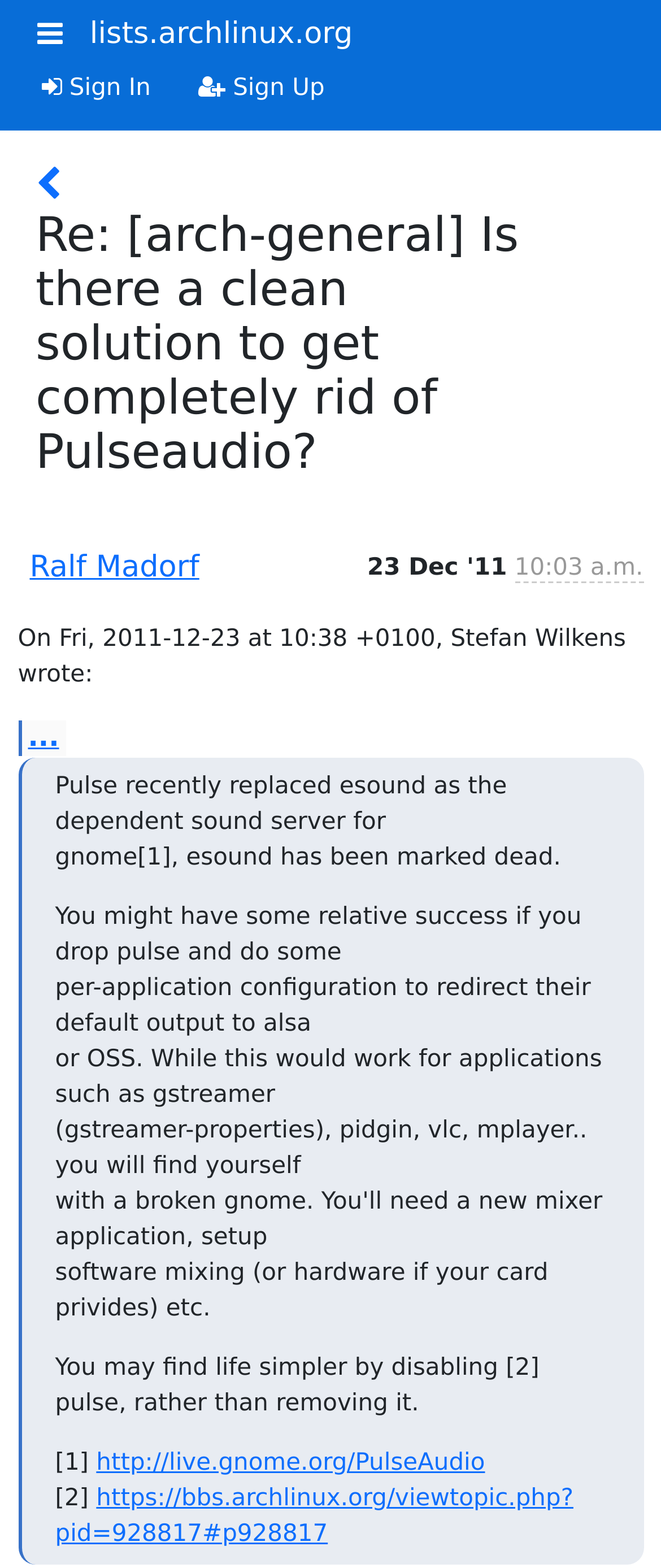Construct a thorough caption encompassing all aspects of the webpage.

This webpage appears to be a discussion thread from the Arch Linux community forum. At the top, there is a button with an icon and a link to the website "lists.archlinux.org". Next to it, there are two links: "Sign In" and "Sign Up". 

Below these elements, there is a heading that reads "Re: [arch-general] Is there a clean solution to get completely rid of Pulseaudio?" which is likely the title of the discussion thread. 

On the left side, there is a table layout that contains information about the sender, Ralf Madorf, with a link to the sender's profile. To the right of the sender's information, there is a text that indicates the time the message was sent, "Dec. 23, 2011, 11:03 a.m.".

Below the sender's information, there is a quote from another user, Stefan Wilkens, which is preceded by the text "On Fri, 2011-12-23 at 10:38 +0100, Stefan Wilkens wrote:". The quote is followed by an ellipsis (...) and then a blockquote that contains the main content of the message. 

The blockquote contains three paragraphs of text. The first paragraph discusses PulseAudio replacing esound as the dependent sound server for gnome. The second paragraph suggests disabling PulseAudio instead of removing it. The third paragraph contains two links, one to the PulseAudio page on the GNOME website and another to an Arch Linux forum topic.